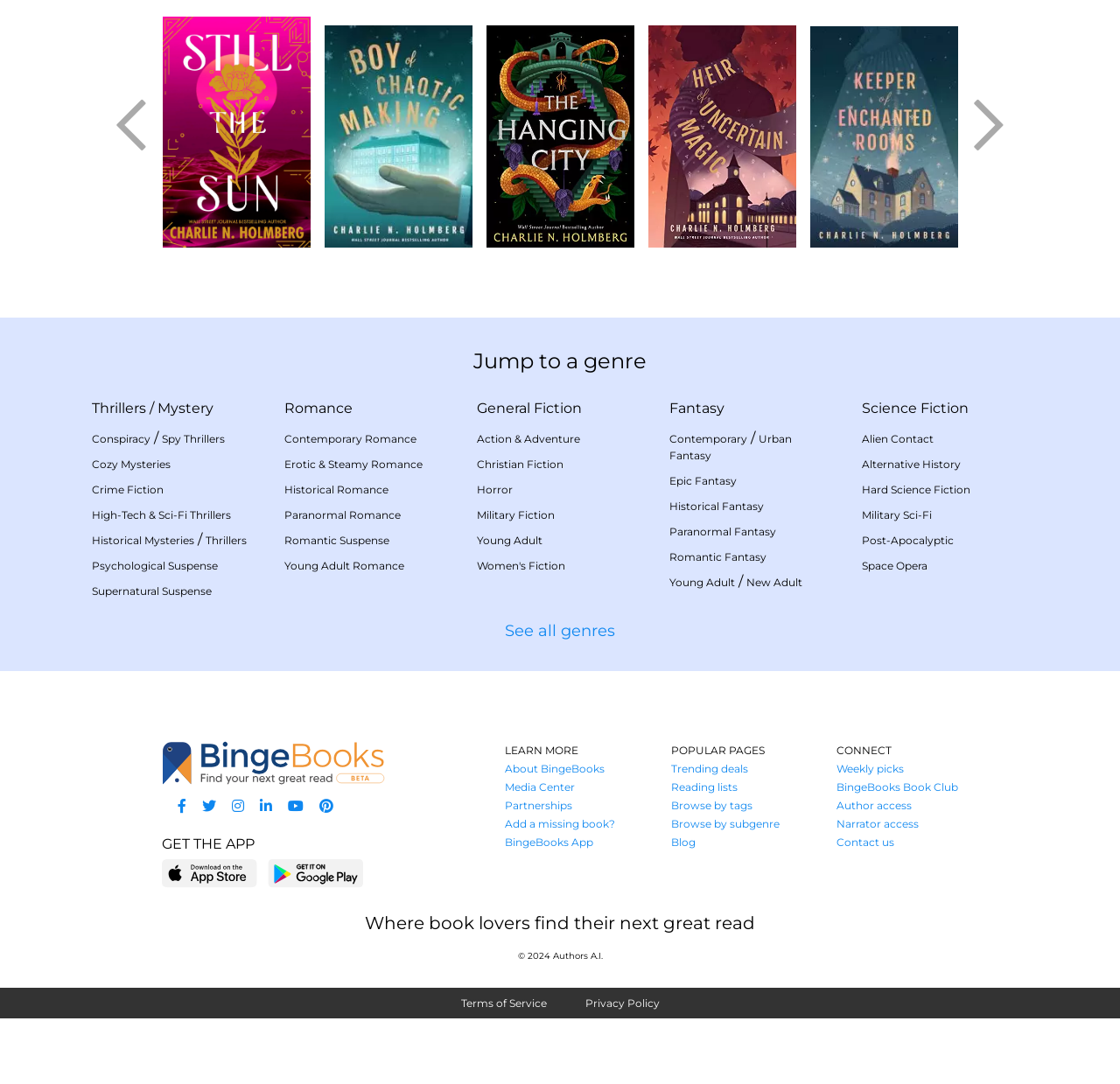What is the first book listed?
Craft a detailed and extensive response to the question.

The first book listed is 'Still the Sun' which is a link element located at the top left of the webpage with a bounding box of [0.145, 0.01, 0.277, 0.228].